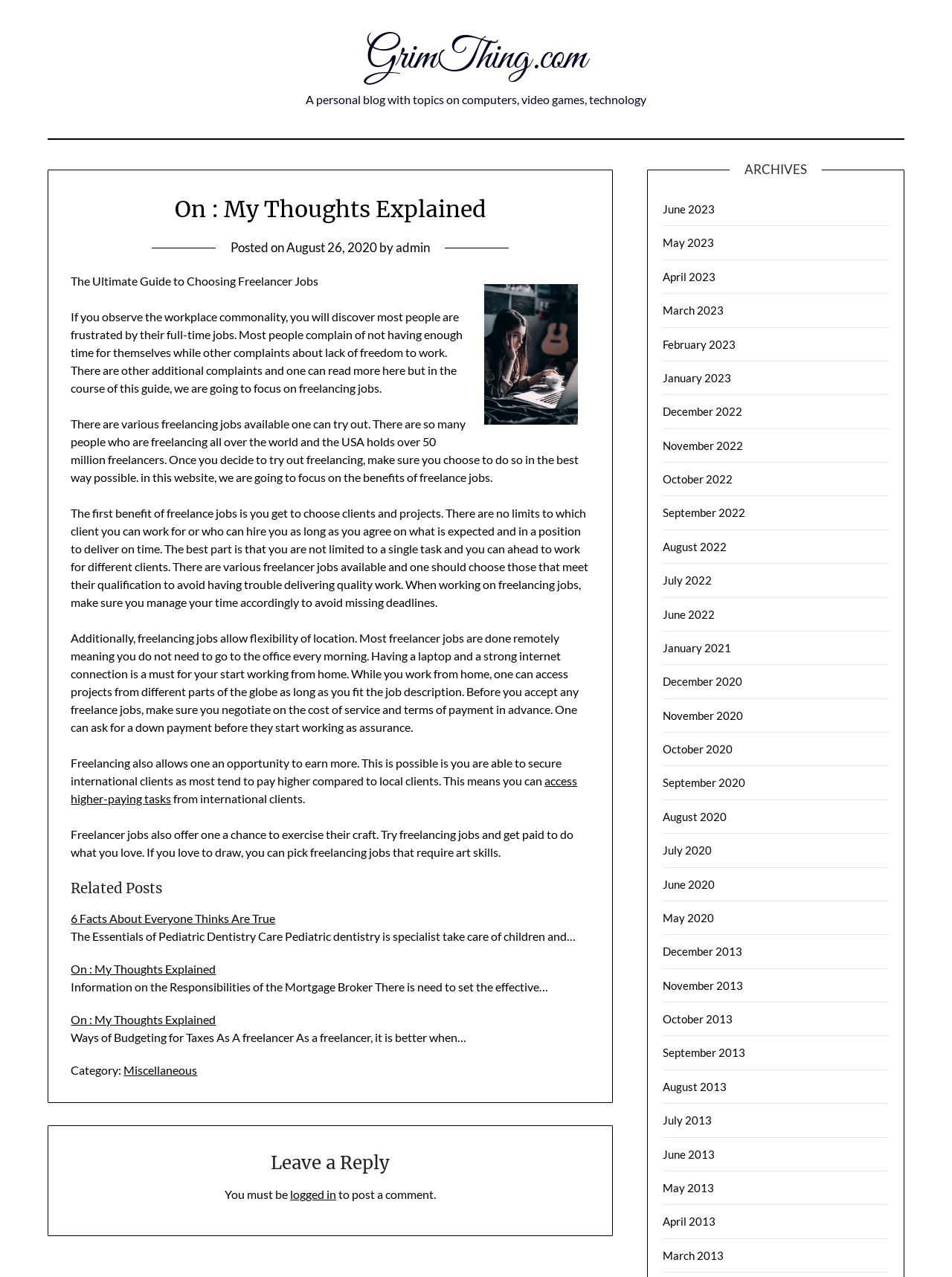What is the category of the blog post?
Give a thorough and detailed response to the question.

The category of the blog post can be determined by looking at the category label at the bottom of the article, which is labeled as 'Category: Miscellaneous'.